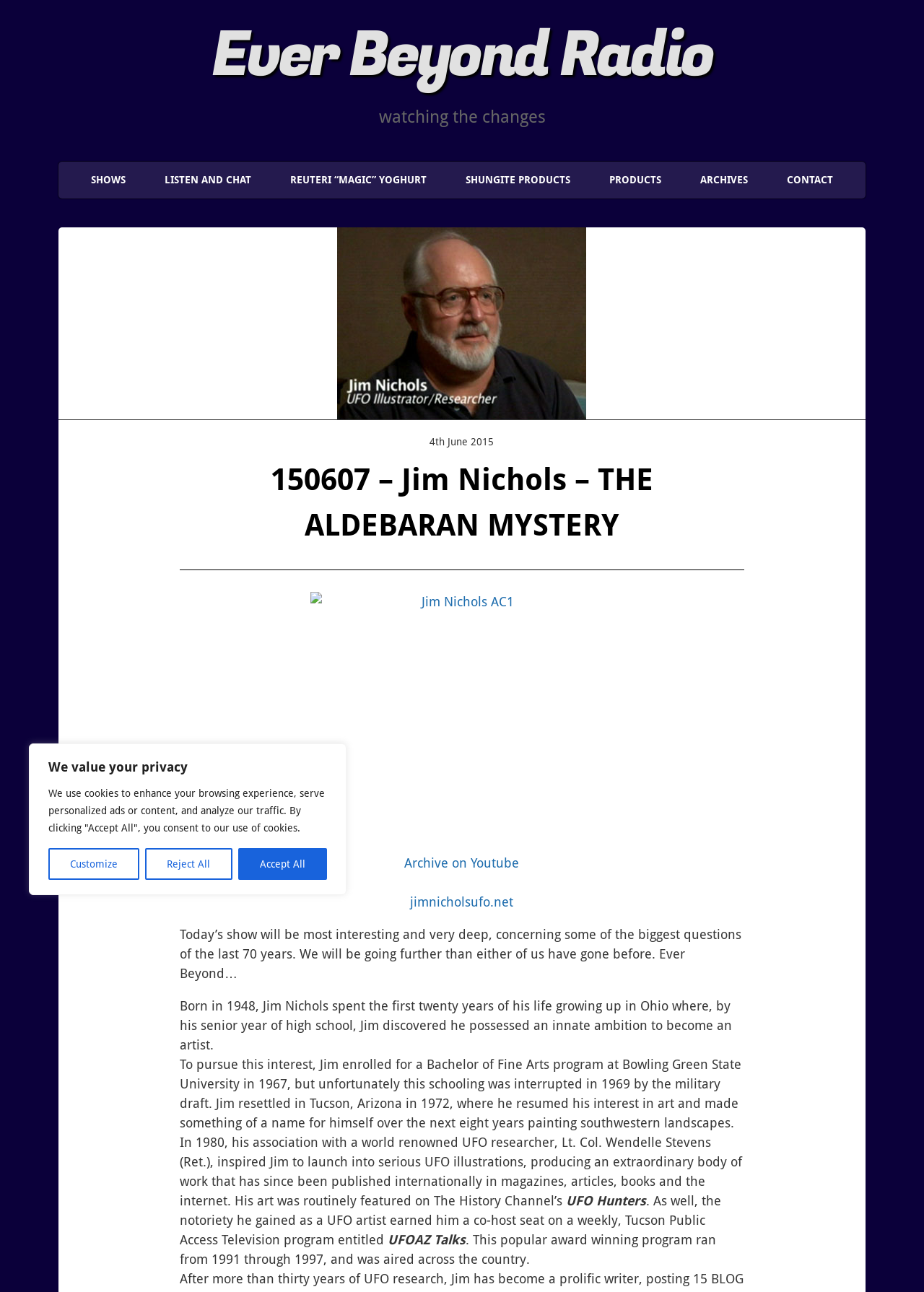Determine the bounding box coordinates of the clickable region to follow the instruction: "Check out the PRODUCTS page".

[0.64, 0.125, 0.735, 0.154]